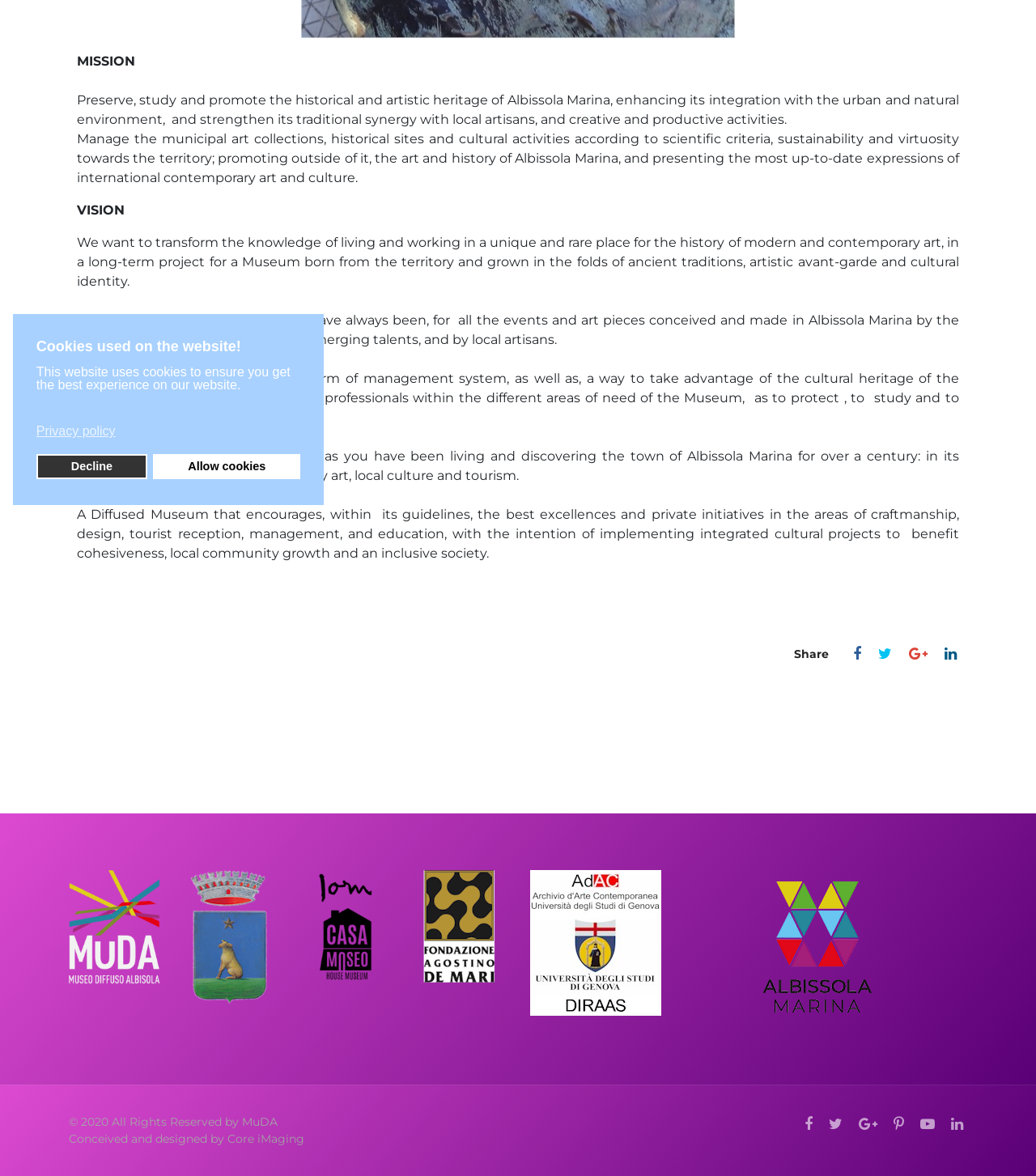Based on the element description Allow cookies, identify the bounding box of the UI element in the given webpage screenshot. The coordinates should be in the format (top-left x, top-left y, bottom-right x, bottom-right y) and must be between 0 and 1.

[0.148, 0.386, 0.29, 0.407]